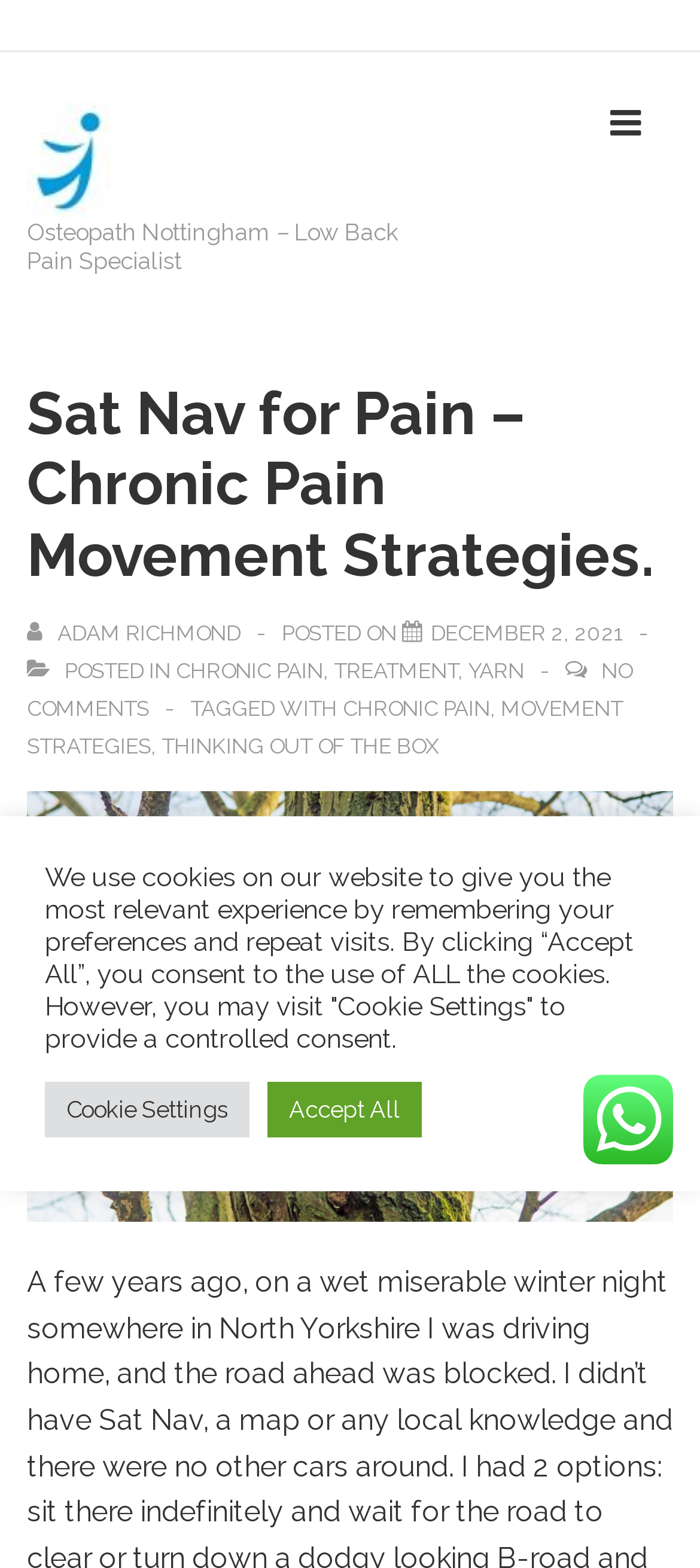Could you please study the image and provide a detailed answer to the question:
What is the clinic's name?

The clinic's name can be found by looking at the logo and the text at the top of the page. The image 'Lace Market Clinic Logo' and the text 'Osteopath Nottingham – Low Back Pain Specialist' indicate that the clinic's name is Lace Market Clinic.